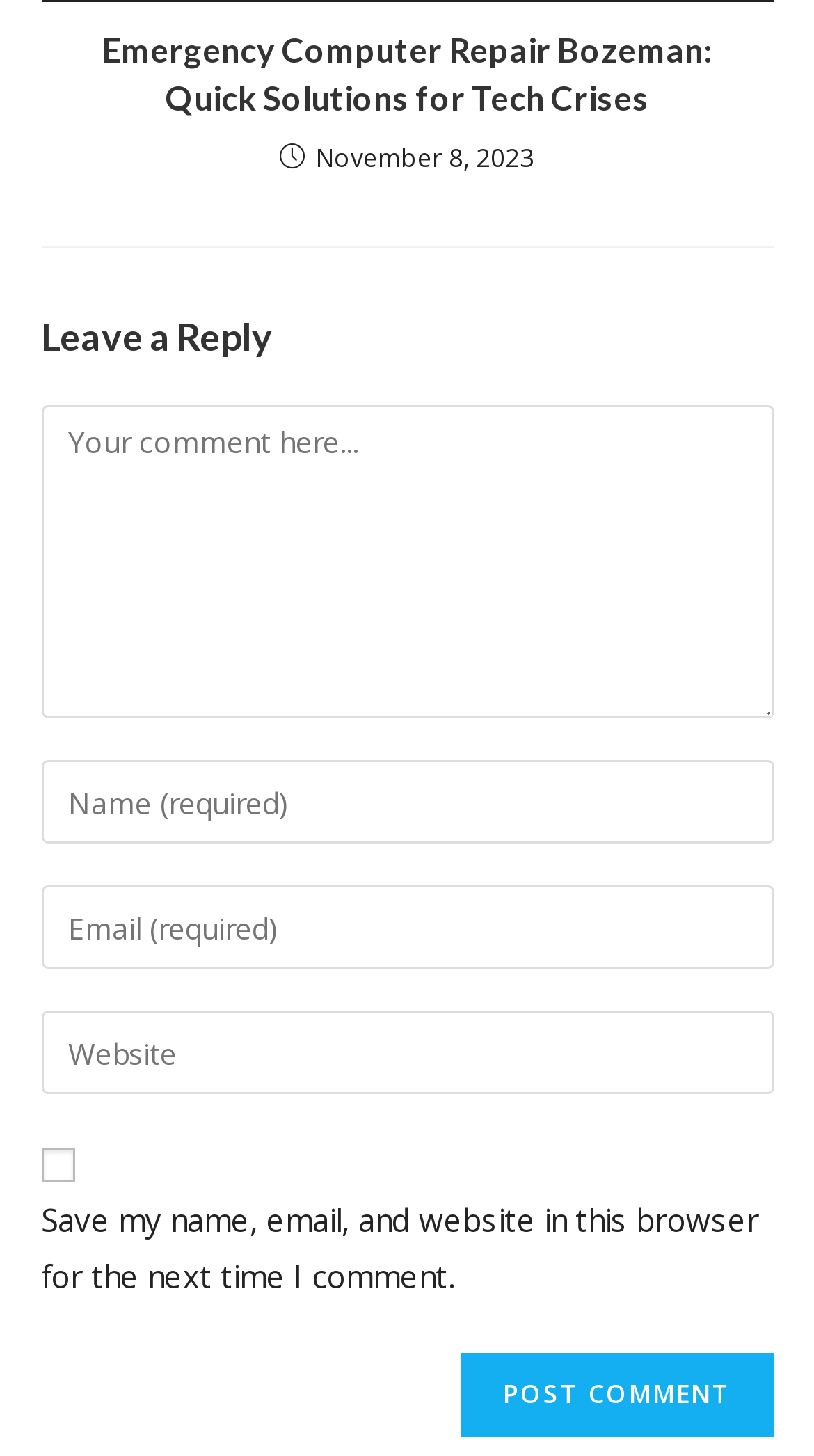Please find the bounding box coordinates for the clickable element needed to perform this instruction: "Leave a reply".

[0.05, 0.214, 0.95, 0.25]